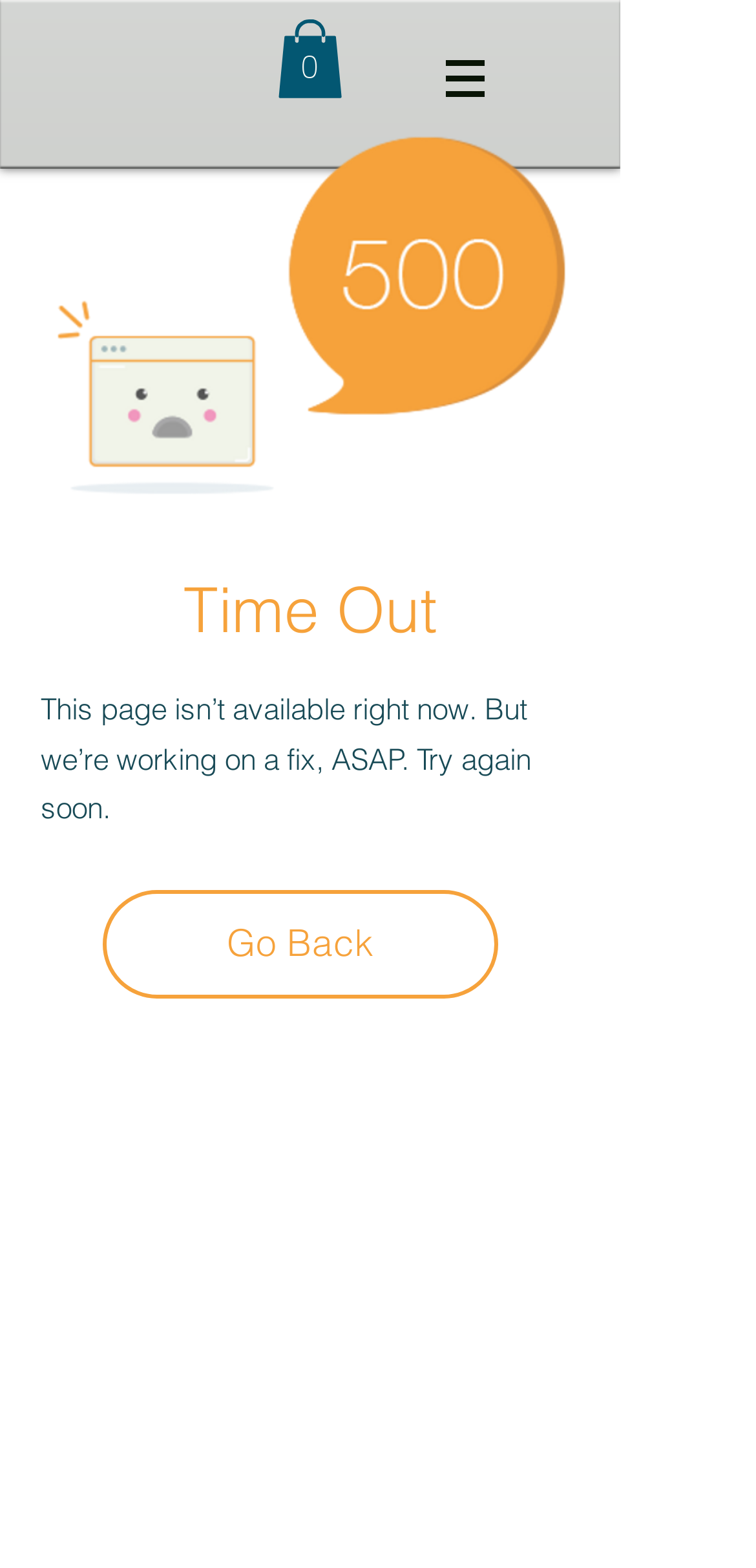Find the bounding box coordinates of the clickable element required to execute the following instruction: "Click the Instagram link". Provide the coordinates as four float numbers between 0 and 1, i.e., [left, top, right, bottom].

[0.238, 0.724, 0.338, 0.772]